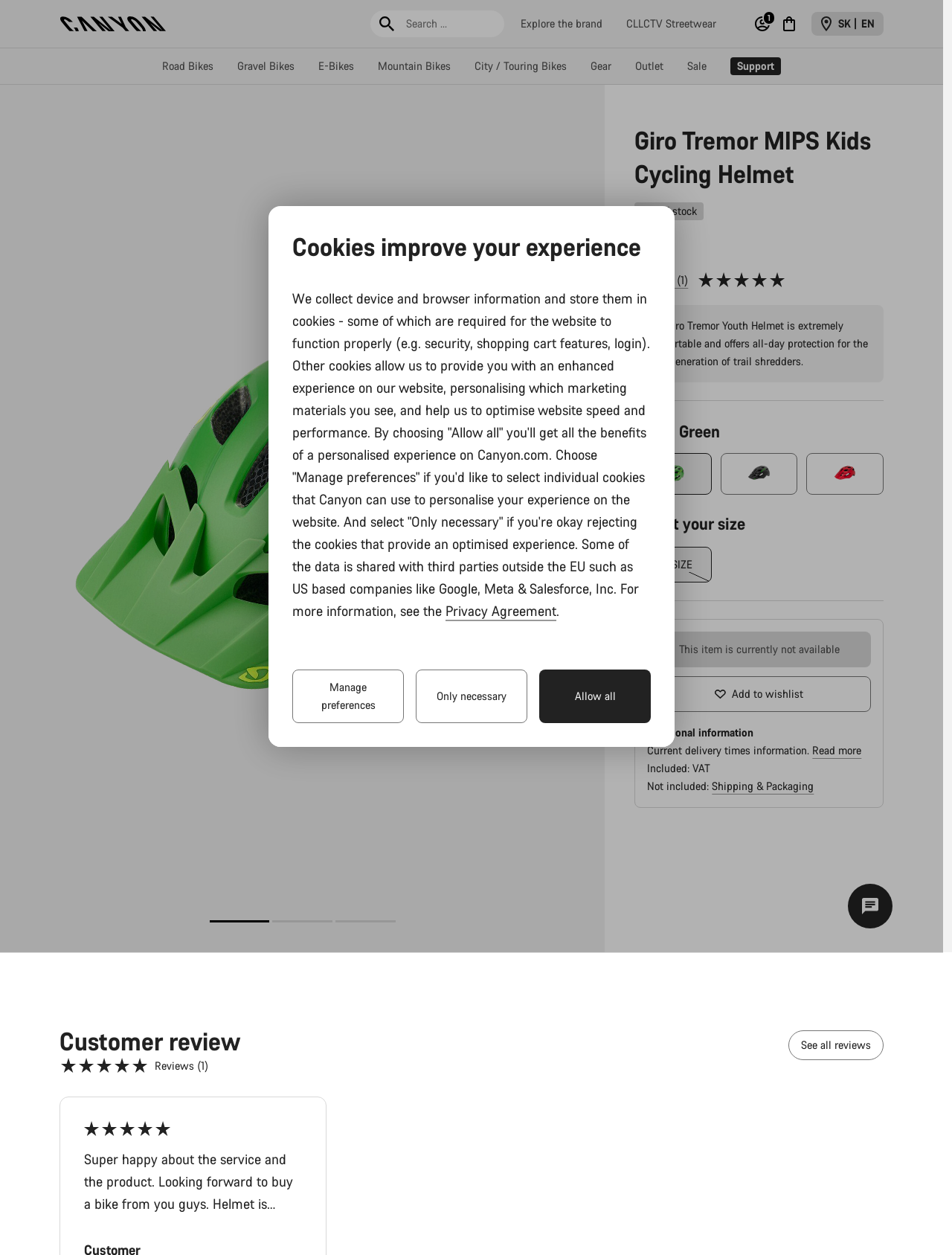Determine the bounding box coordinates of the region to click in order to accomplish the following instruction: "Navigate to cart". Provide the coordinates as four float numbers between 0 and 1, specifically [left, top, right, bottom].

[0.813, 0.007, 0.845, 0.031]